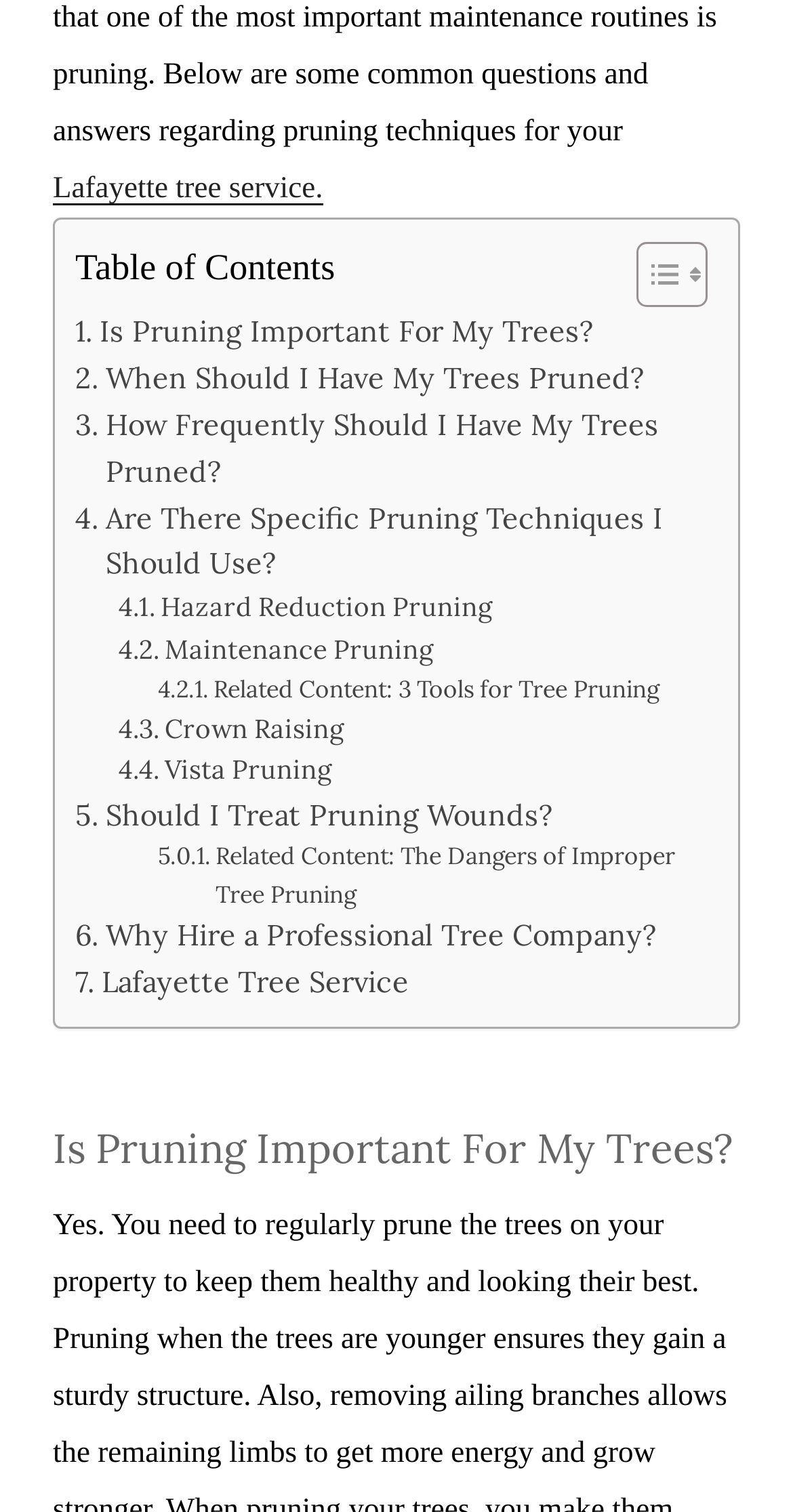Please provide a detailed answer to the question below based on the screenshot: 
What is the purpose of pruning?

The webpage provides various links related to pruning, and one of the links is '. Hazard Reduction Pruning', which suggests that one of the purposes of pruning is hazard reduction.